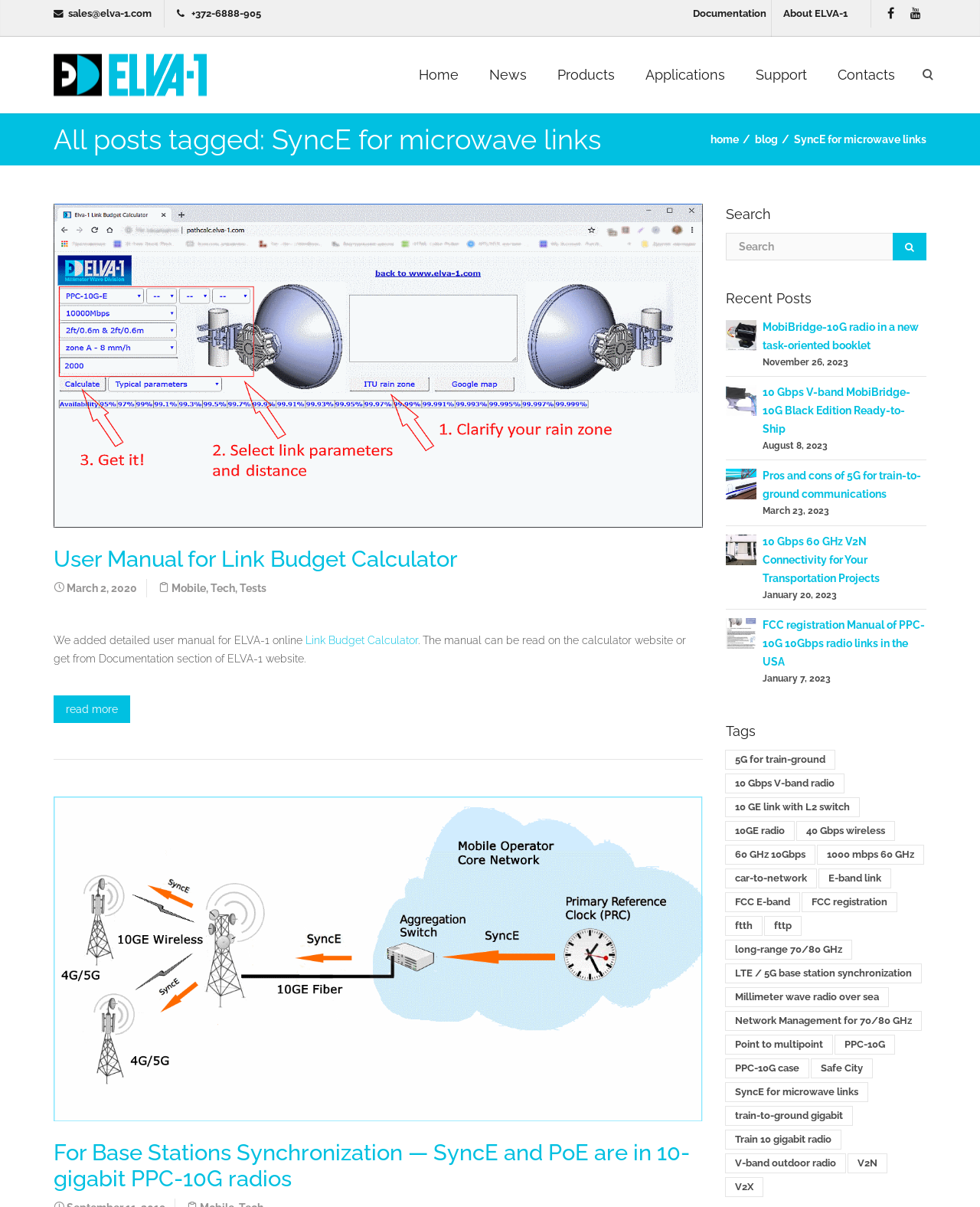How many recent posts are listed on the page?
Based on the screenshot, give a detailed explanation to answer the question.

I found the number of recent posts by looking at the 'Recent Posts' section, where I saw 5 links to different blog posts. This suggests that there are 5 recent posts listed on the page.